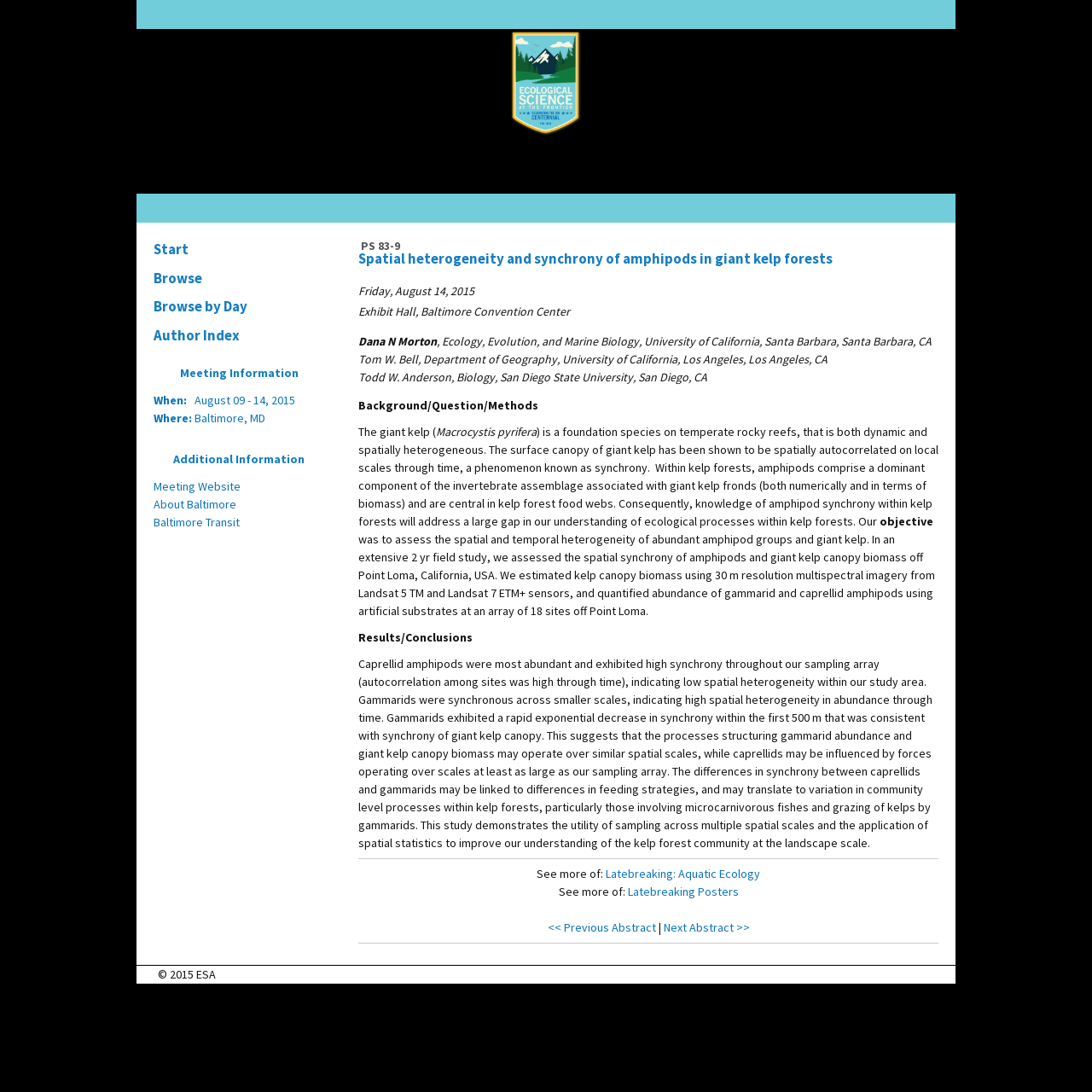Please locate the UI element described by "Browse by Day" and provide its bounding box coordinates.

[0.133, 0.268, 0.305, 0.294]